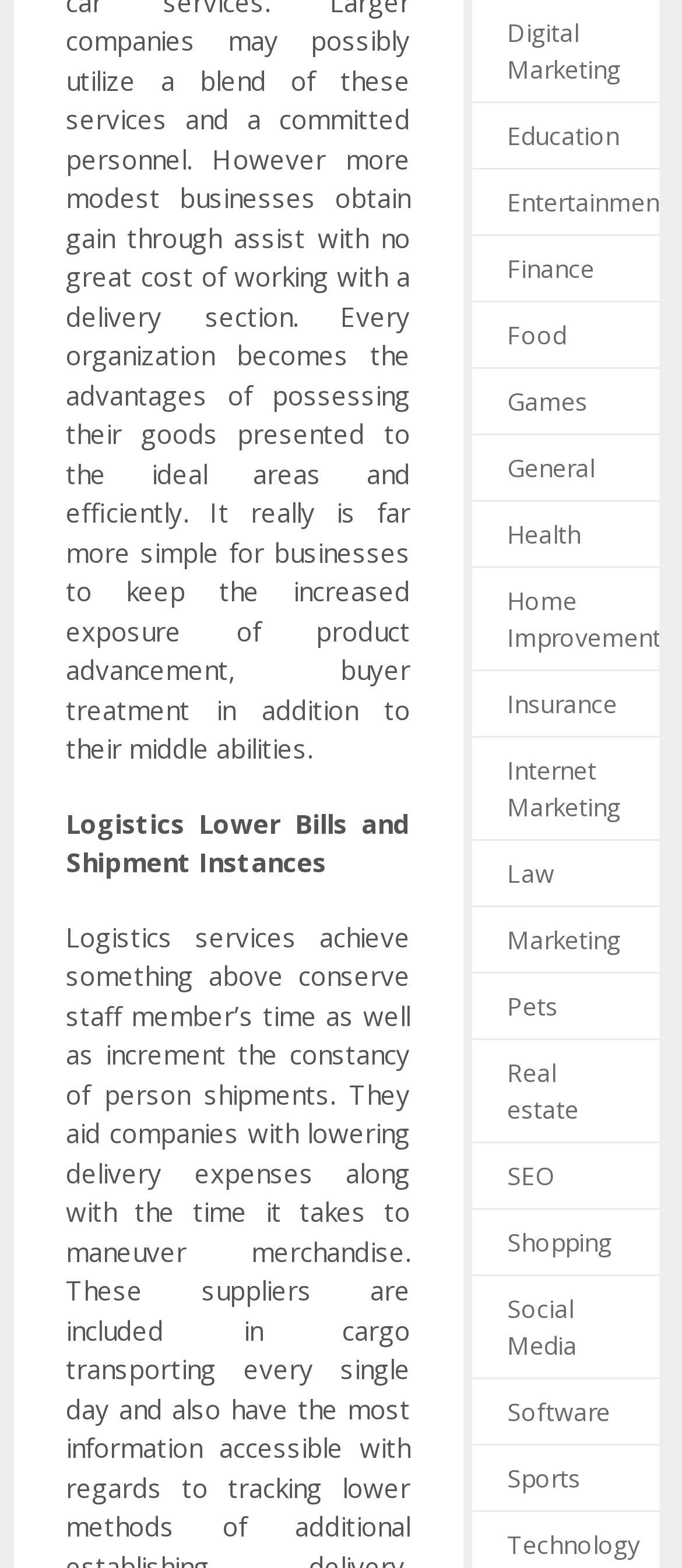Are there any categories related to food?
Using the image as a reference, give an elaborate response to the question.

I found a link element with the text 'Food' which indicates that there is a category related to food.